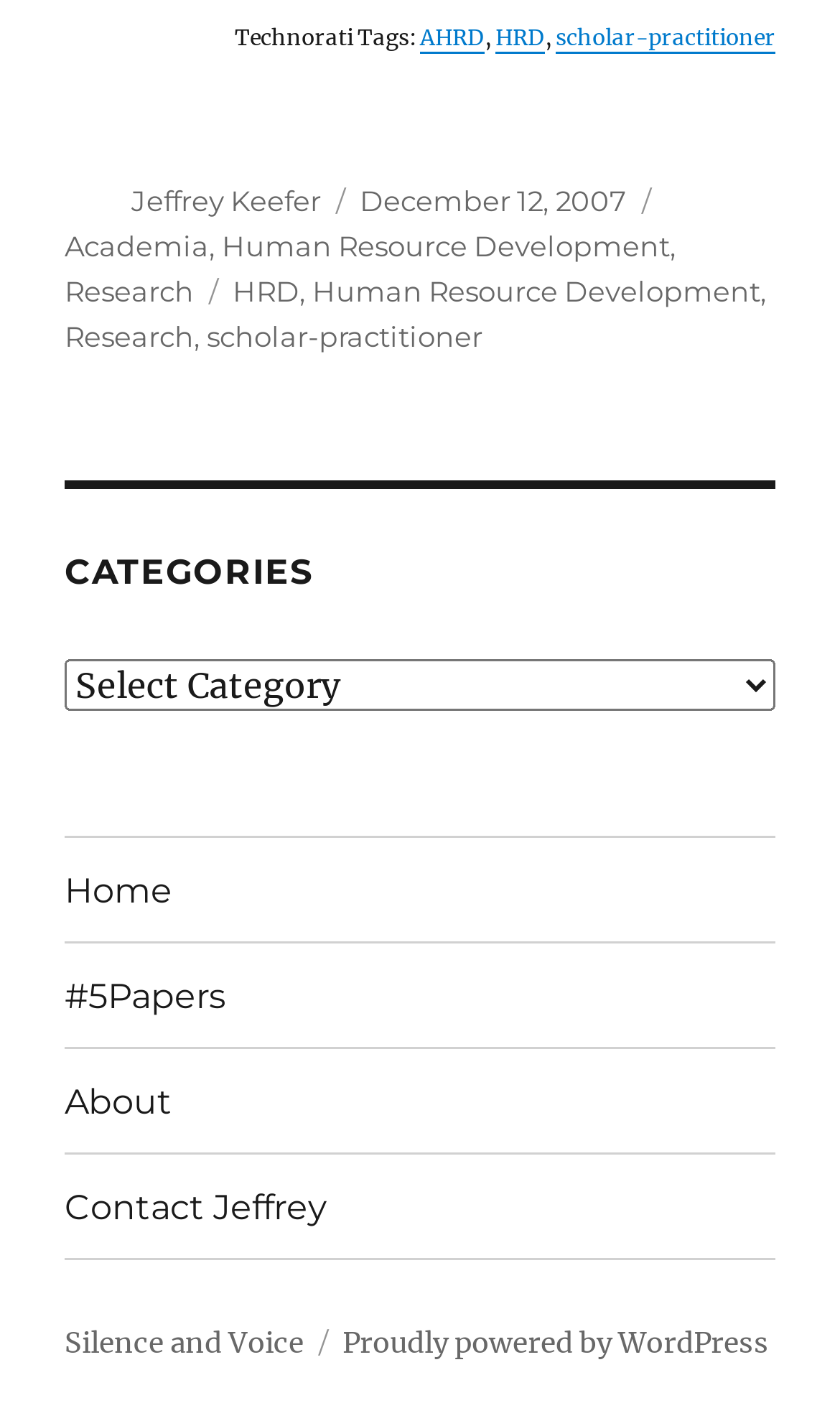What is the name of the blog platform used?
Refer to the image and give a detailed answer to the question.

The name of the blog platform used can be found at the bottom of the webpage, where it says 'Proudly powered by WordPress'.